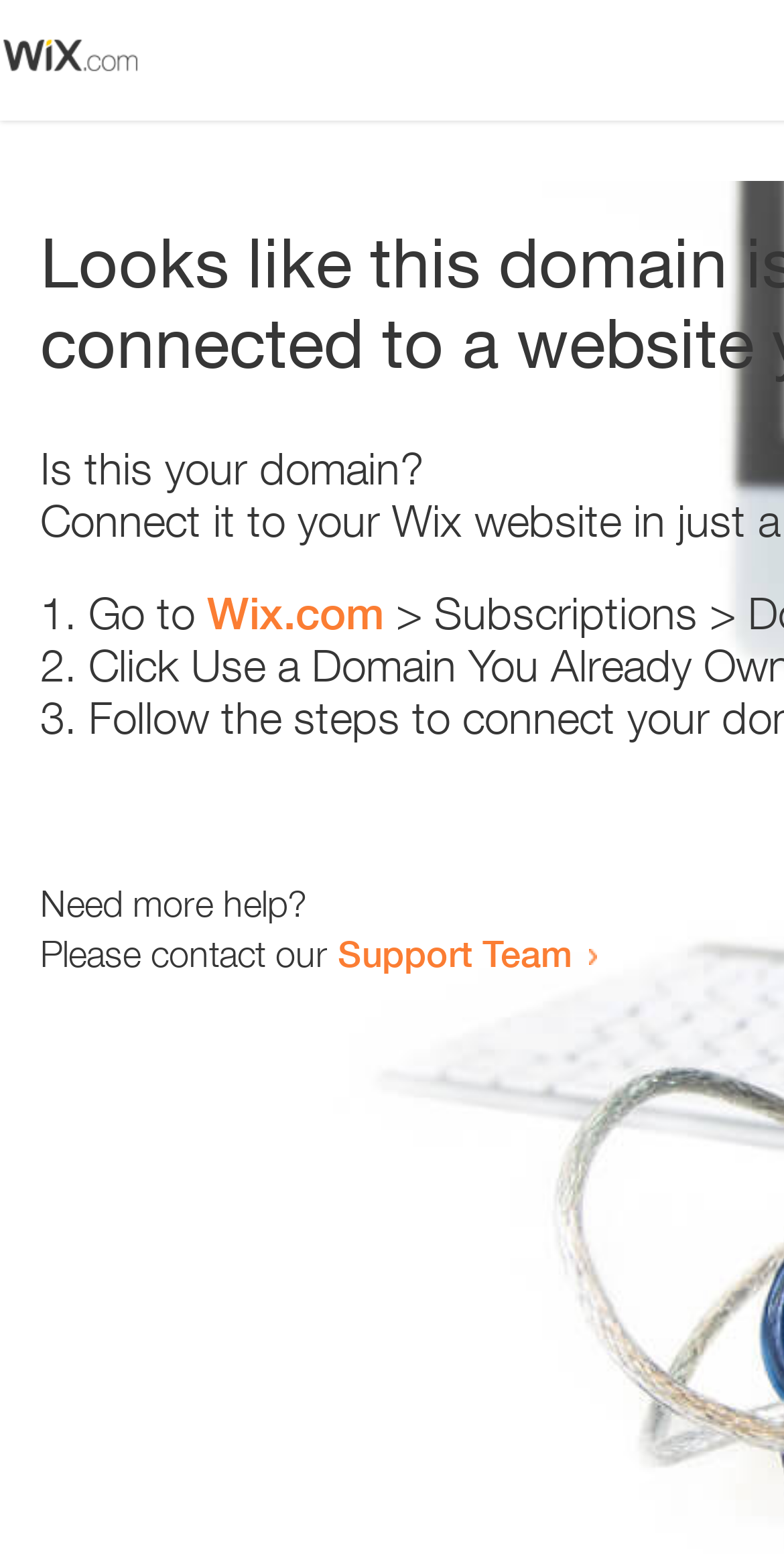What is the support team mentioned in the webpage?
Give a single word or phrase answer based on the content of the image.

Support Team